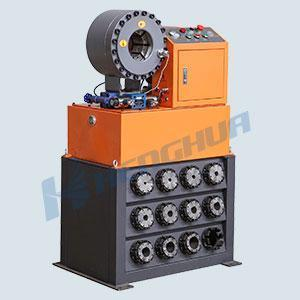What colors is the machine?
Refer to the image and give a detailed answer to the query.

The machine boasts a robust design with a combination of orange and black colors, which are the primary colors of the machine.